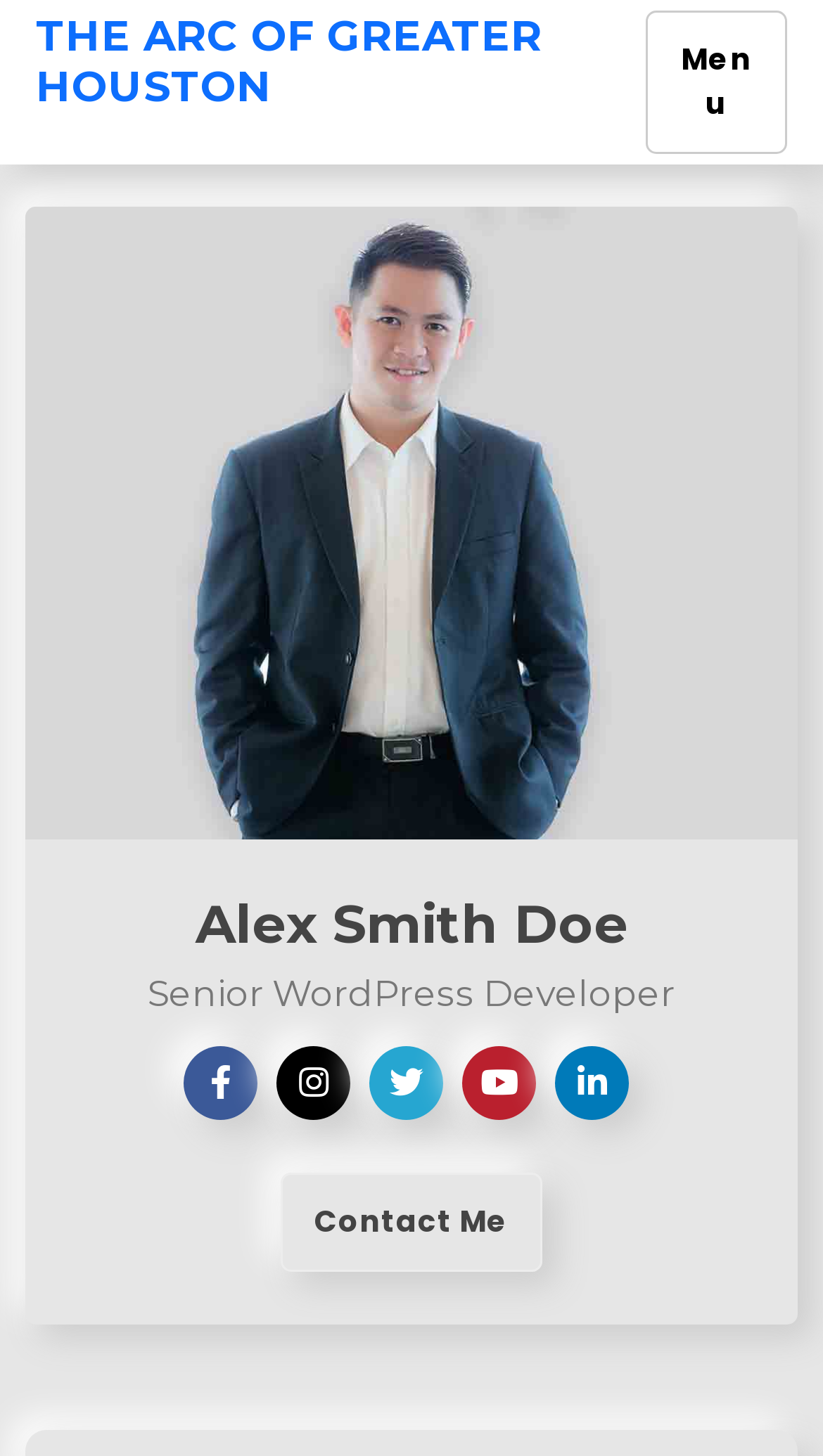Give a succinct answer to this question in a single word or phrase: 
What is the name of the person on the webpage?

Alex Smith Doe